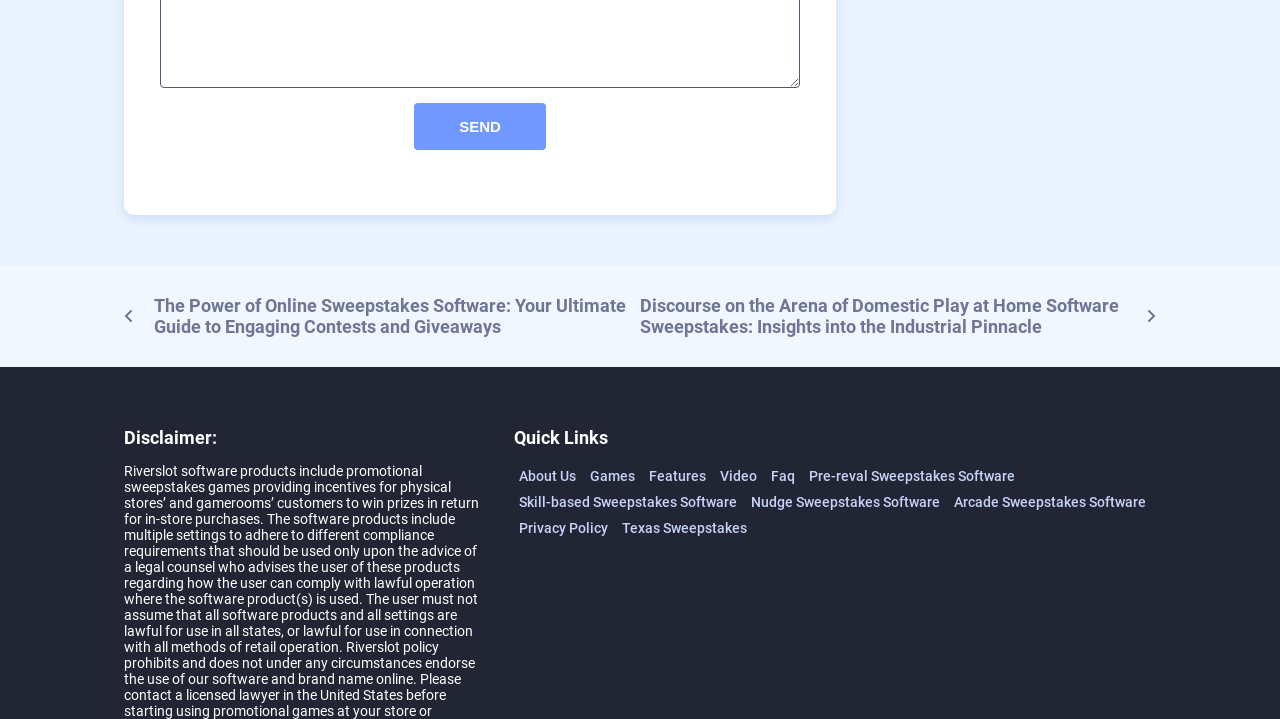Look at the image and write a detailed answer to the question: 
What type of sweepstakes software is mentioned?

The webpage mentions four types of sweepstakes software: Pre-reval Sweepstakes Software, Skill-based Sweepstakes Software, Nudge Sweepstakes Software, and Arcade Sweepstakes Software.